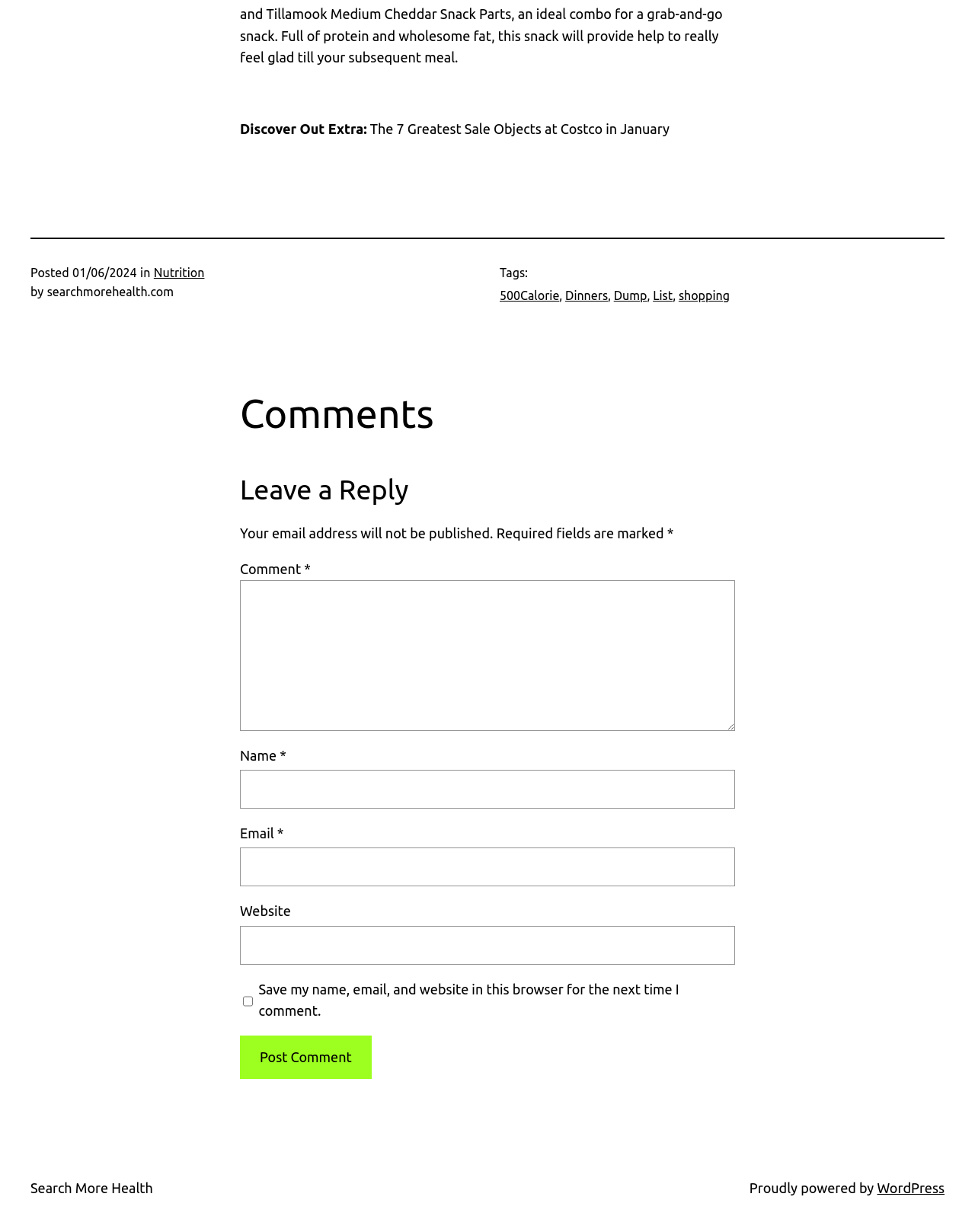How many fields are required to leave a reply? Observe the screenshot and provide a one-word or short phrase answer.

3